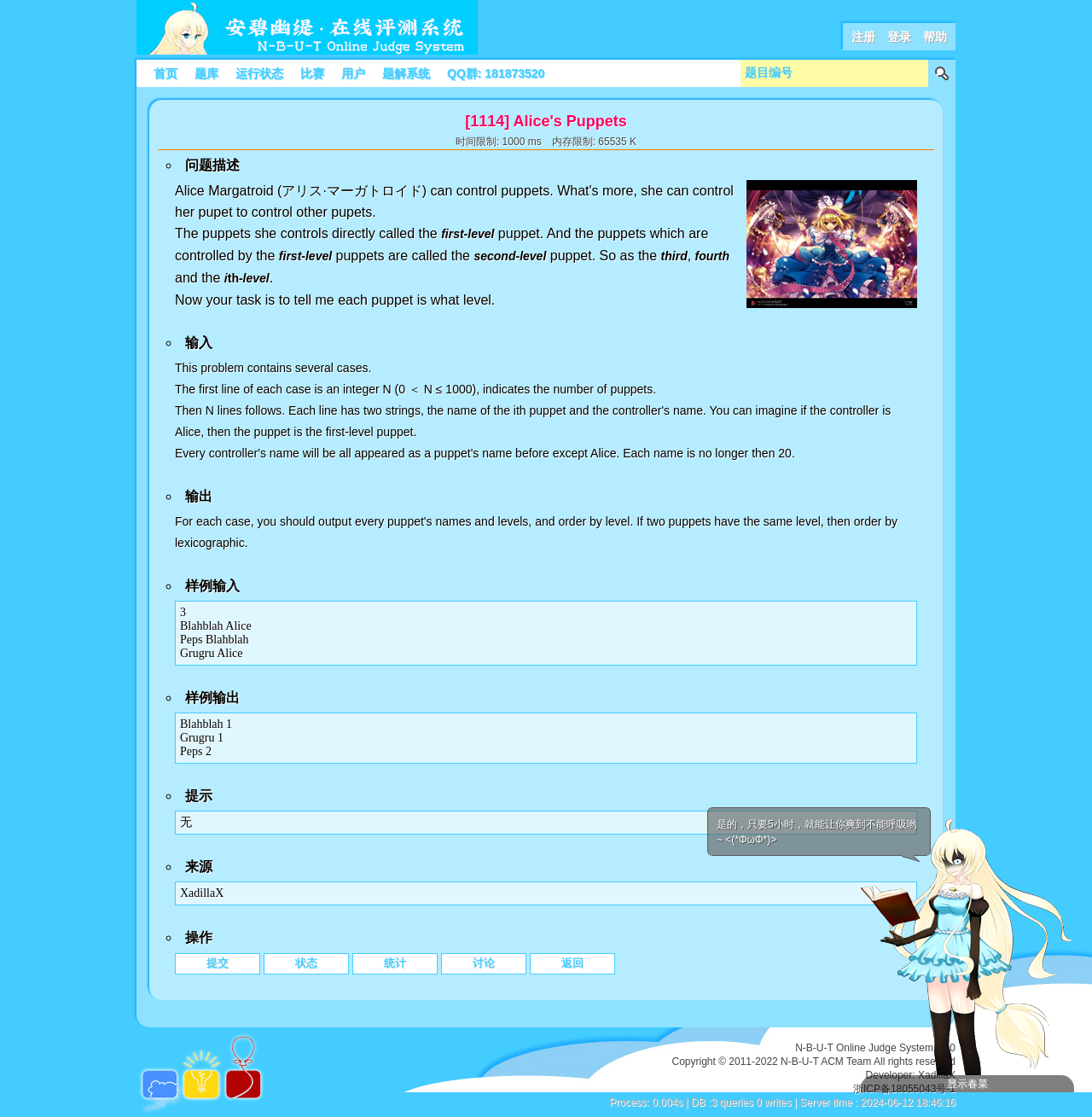Determine the bounding box coordinates of the area to click in order to meet this instruction: "click the '题库' link".

[0.178, 0.06, 0.2, 0.072]